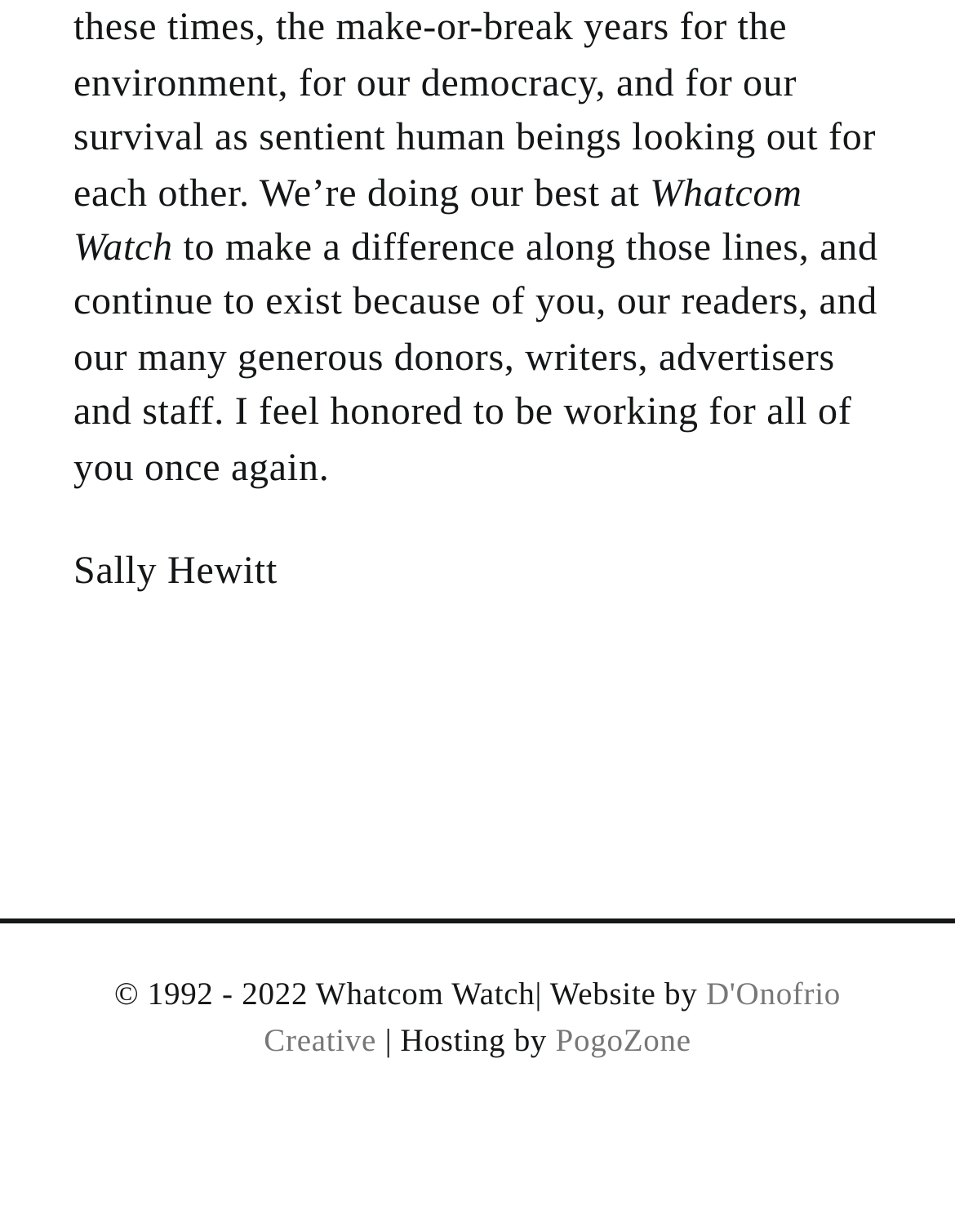Locate the UI element described by Facebook and provide its bounding box coordinates. Use the format (top-left x, top-left y, bottom-right x, bottom-right y) with all values as floating point numbers between 0 and 1.

[0.34, 0.894, 0.381, 0.926]